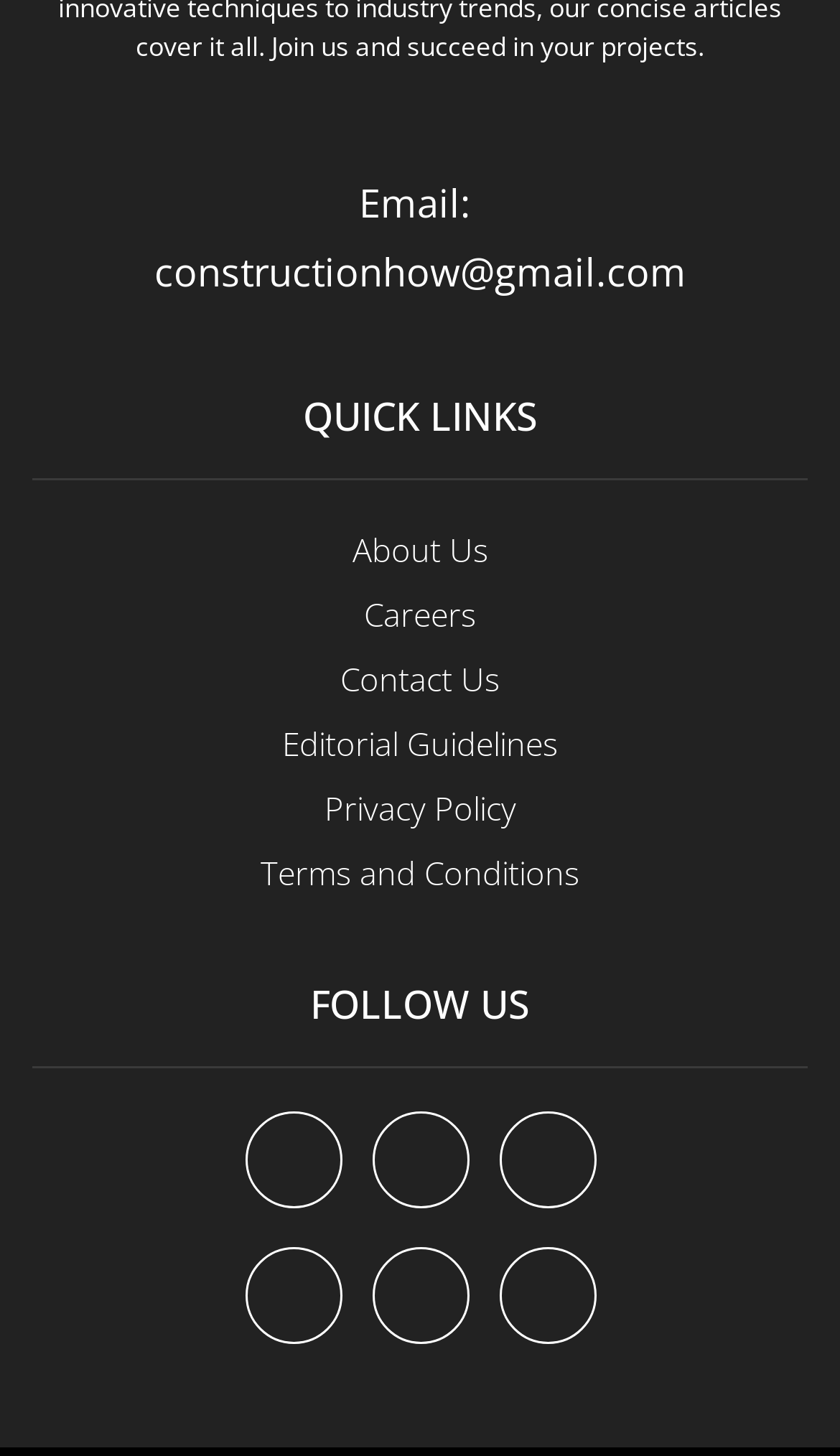Use a single word or phrase to answer the question:
How many links are available under 'QUICK LINKS'?

6